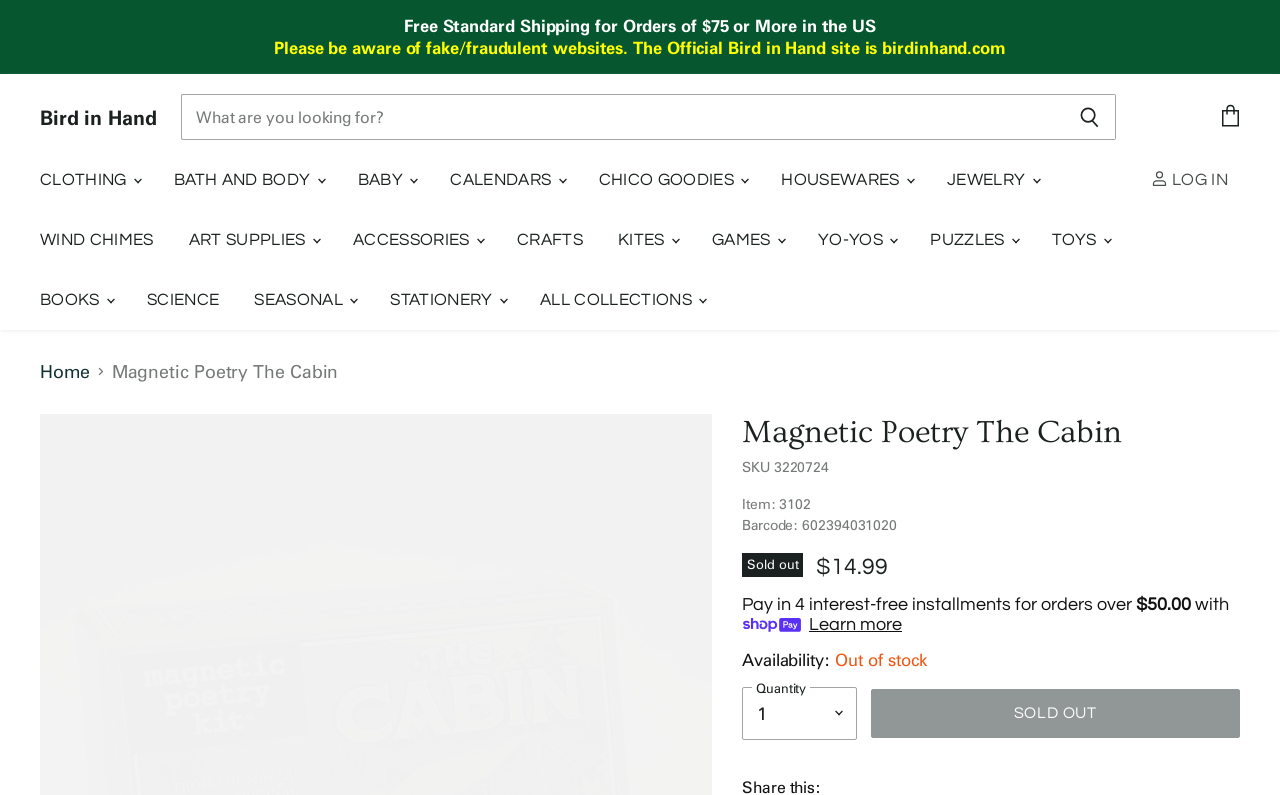Generate a comprehensive description of the contents of the webpage.

This webpage is about a product called "Magnetic Poetry The Cabin" from Bird in Hand. At the top, there are three "Skip to" links, followed by a navigation menu with links to various sections of the website, including clothing, bath and body, baby, and more. Below this, there is a search bar with a "Search" button.

On the left side, there is a main navigation menu with links to different categories, including clothing, jewelry, and toys. On the right side, there is a "View cart" link and a "Log in" link.

The main content of the page is about the product, with a heading "Magnetic Poetry The Cabin" and a description of the product, including its SKU, item number, and barcode. The product is currently sold out, and there is a notice indicating this. There is also pricing information, with an option to pay in four interest-free installments for orders over $50.00.

Below this, there is a section with a "Quantity" dropdown menu, but it is not possible to select a quantity because the product is sold out. There is also a "Learn more" button about Shop Pay. At the very bottom, there is a notice about the product's availability, which is out of stock.